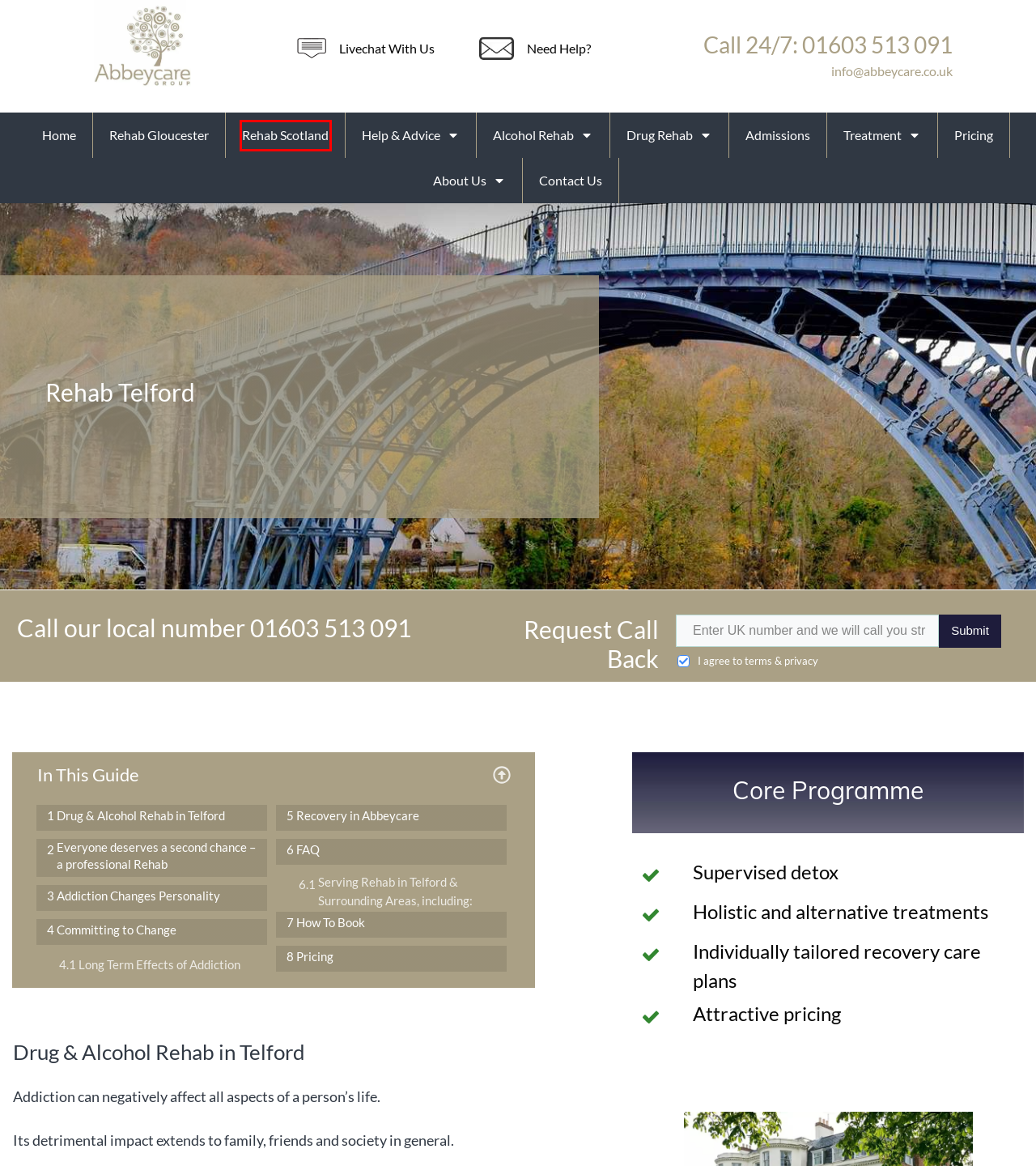You have a screenshot of a webpage with a red bounding box highlighting a UI element. Your task is to select the best webpage description that corresponds to the new webpage after clicking the element. Here are the descriptions:
A. Drug & Alcohol Rehab Scotland | Abbeycare Rehab Clinics
B. Terms & Conditions | abbeycare
C. Aftercare Programme At Abbeycare UK Clinics - Abbeycare
D. About Us | Abbeycare Foundation
E. Private Addiction Rehab Treatment Clinics In The UK | Abbeycare
F. Programme Overview for Abbeycare | How it Works
G. Sitemap - Abbeycare
H. Rehab & Detox Costs in the UK | Abbeycare Foundation

A